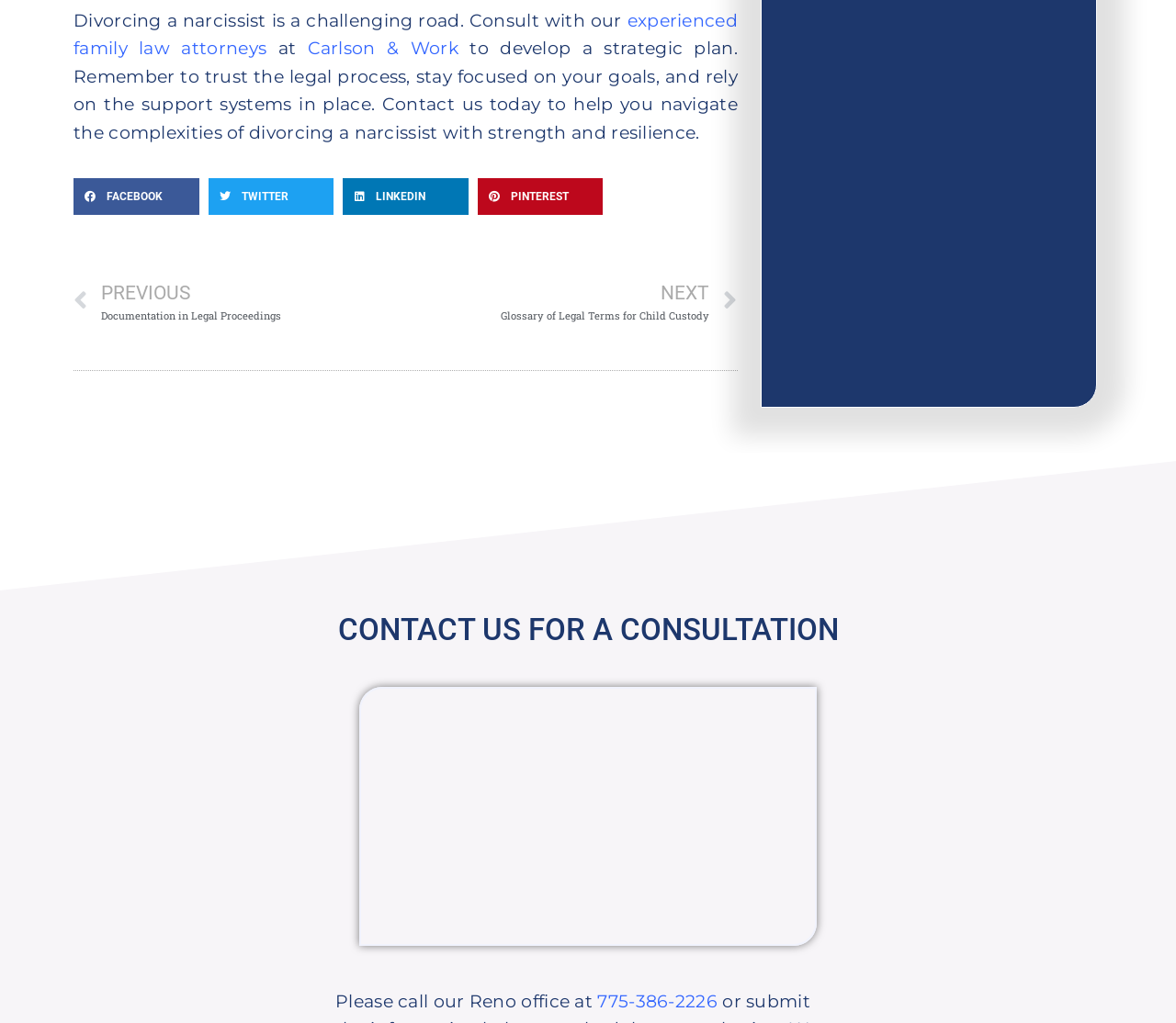Can you specify the bounding box coordinates for the region that should be clicked to fulfill this instruction: "Consult with experienced family law attorneys".

[0.062, 0.01, 0.627, 0.058]